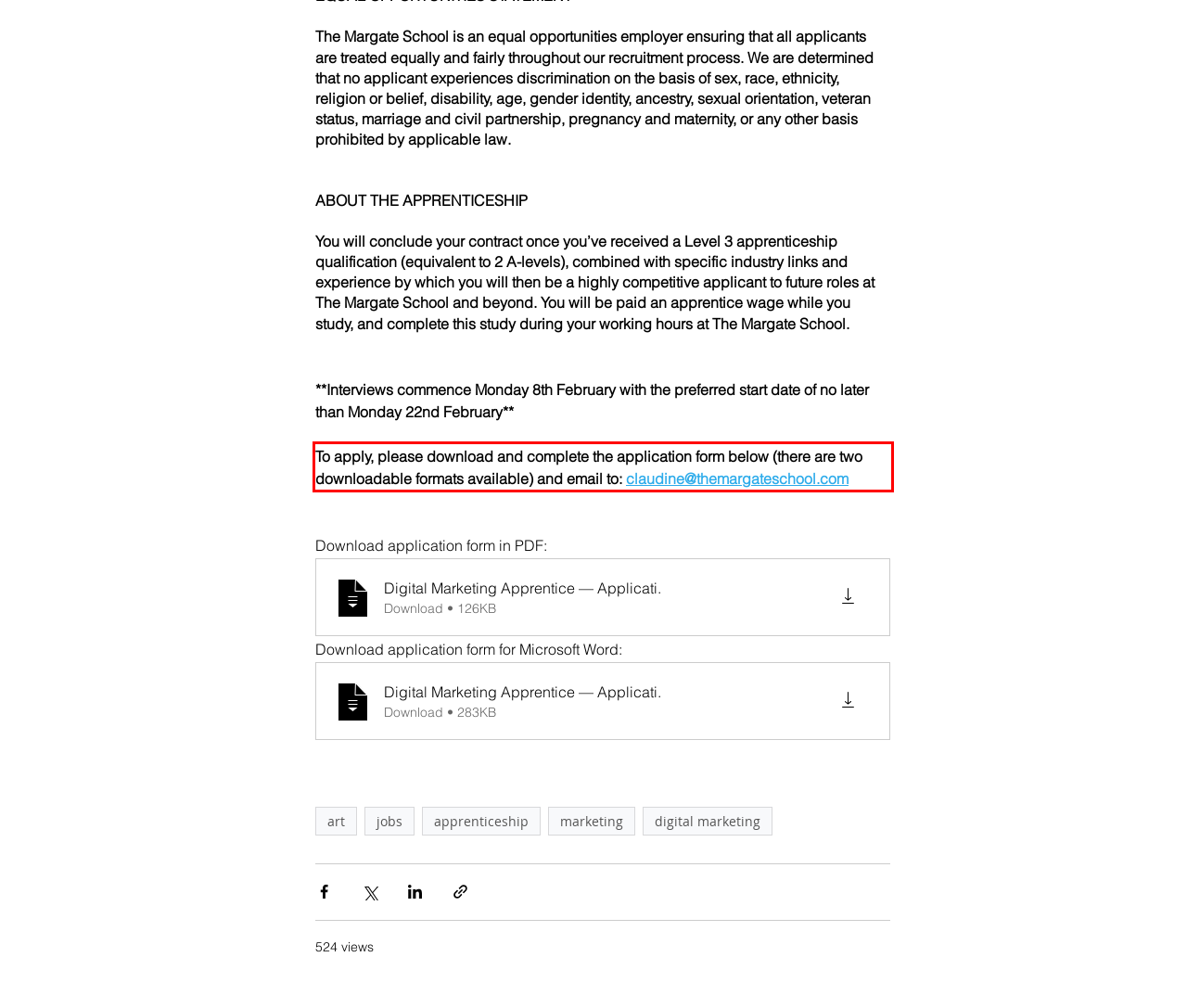Identify the red bounding box in the webpage screenshot and perform OCR to generate the text content enclosed.

To apply, please download and complete the application form below (there are two downloadable formats available) and email to: claudine@themargateschool.com